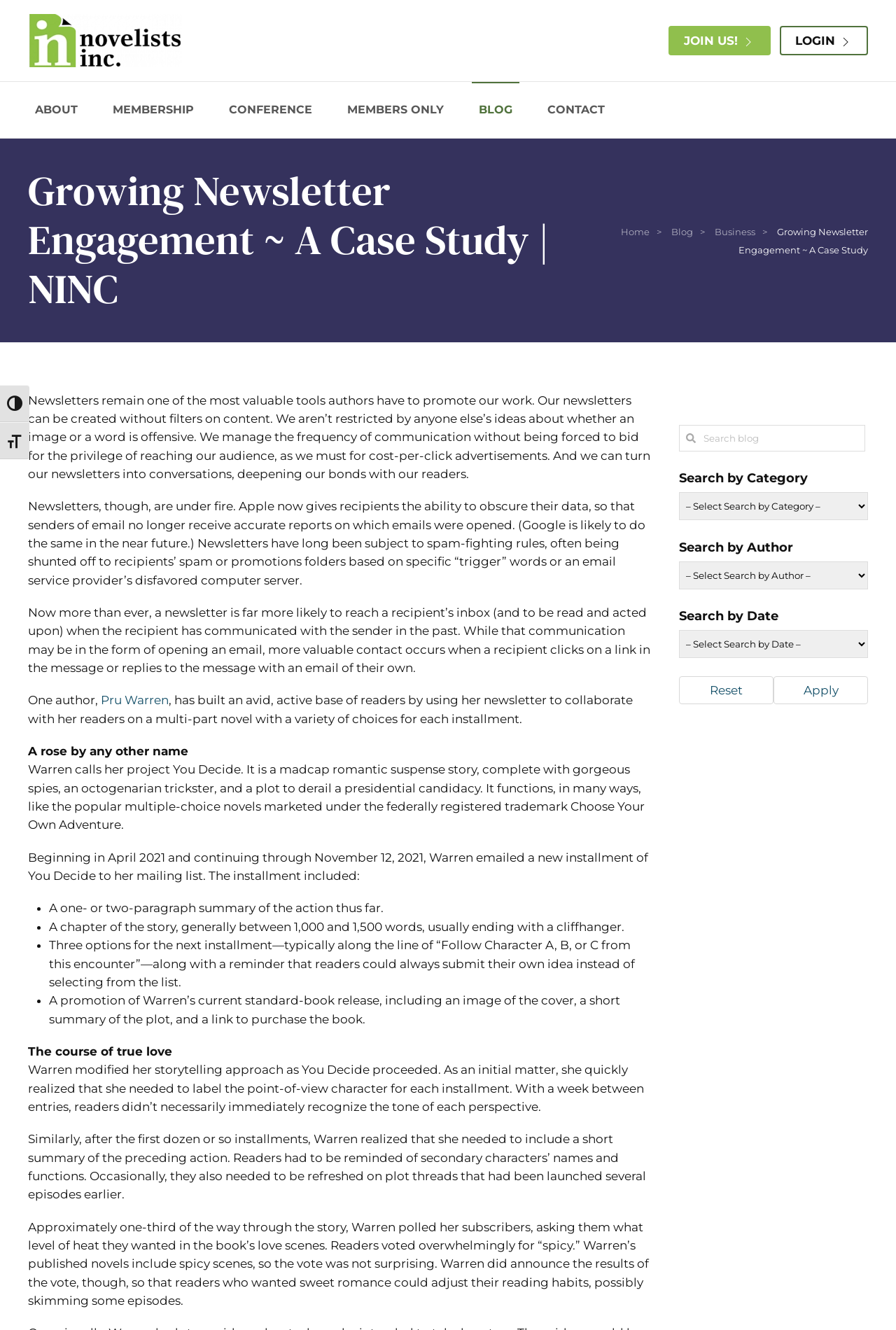How often did Pru Warren email a new installment of You Decide?
Refer to the image and provide a one-word or short phrase answer.

Weekly